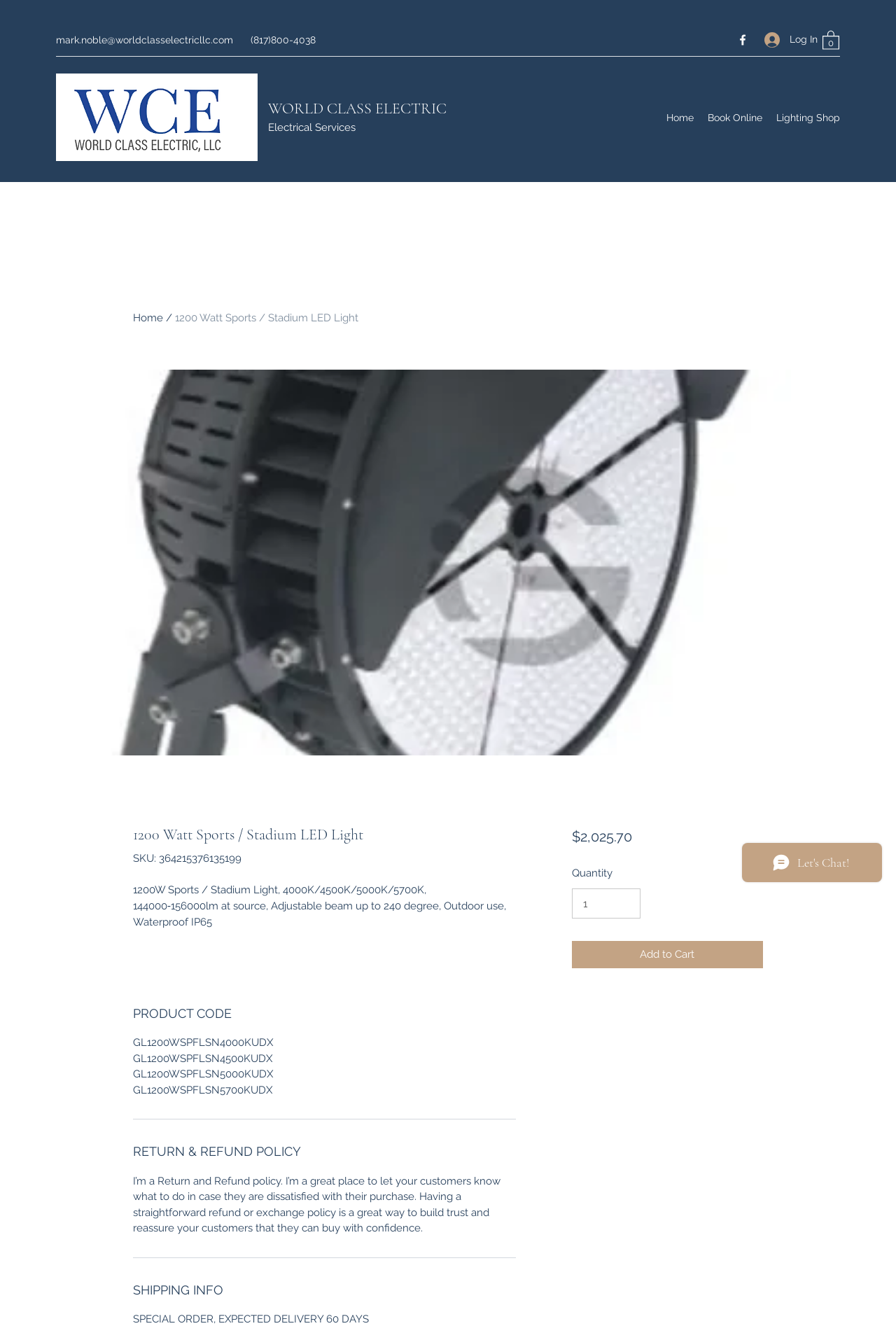Find the bounding box coordinates for the HTML element specified by: "Add to Cart".

[0.638, 0.706, 0.852, 0.726]